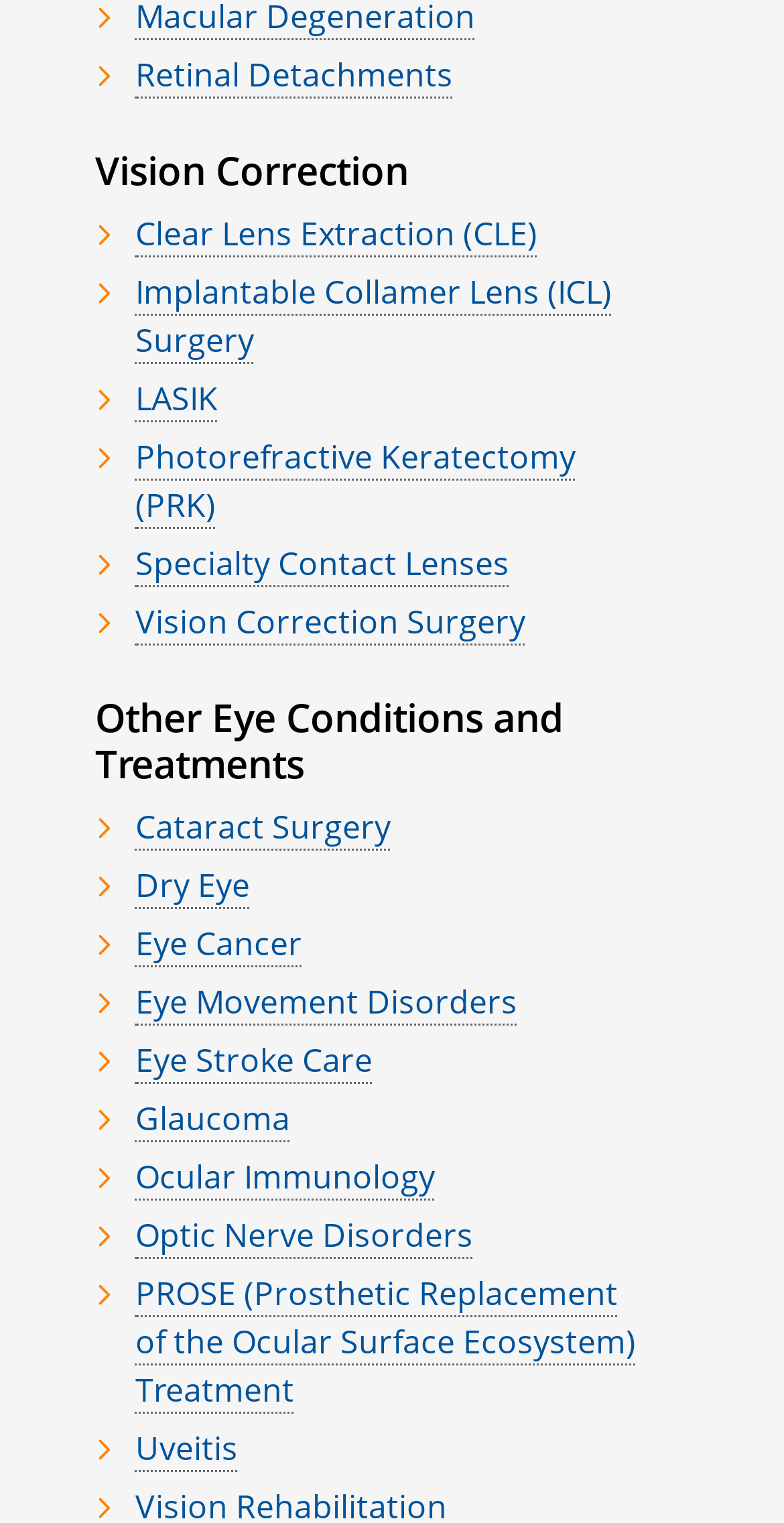Can you specify the bounding box coordinates of the area that needs to be clicked to fulfill the following instruction: "Learn about Retinal Detachments"?

[0.173, 0.034, 0.578, 0.065]